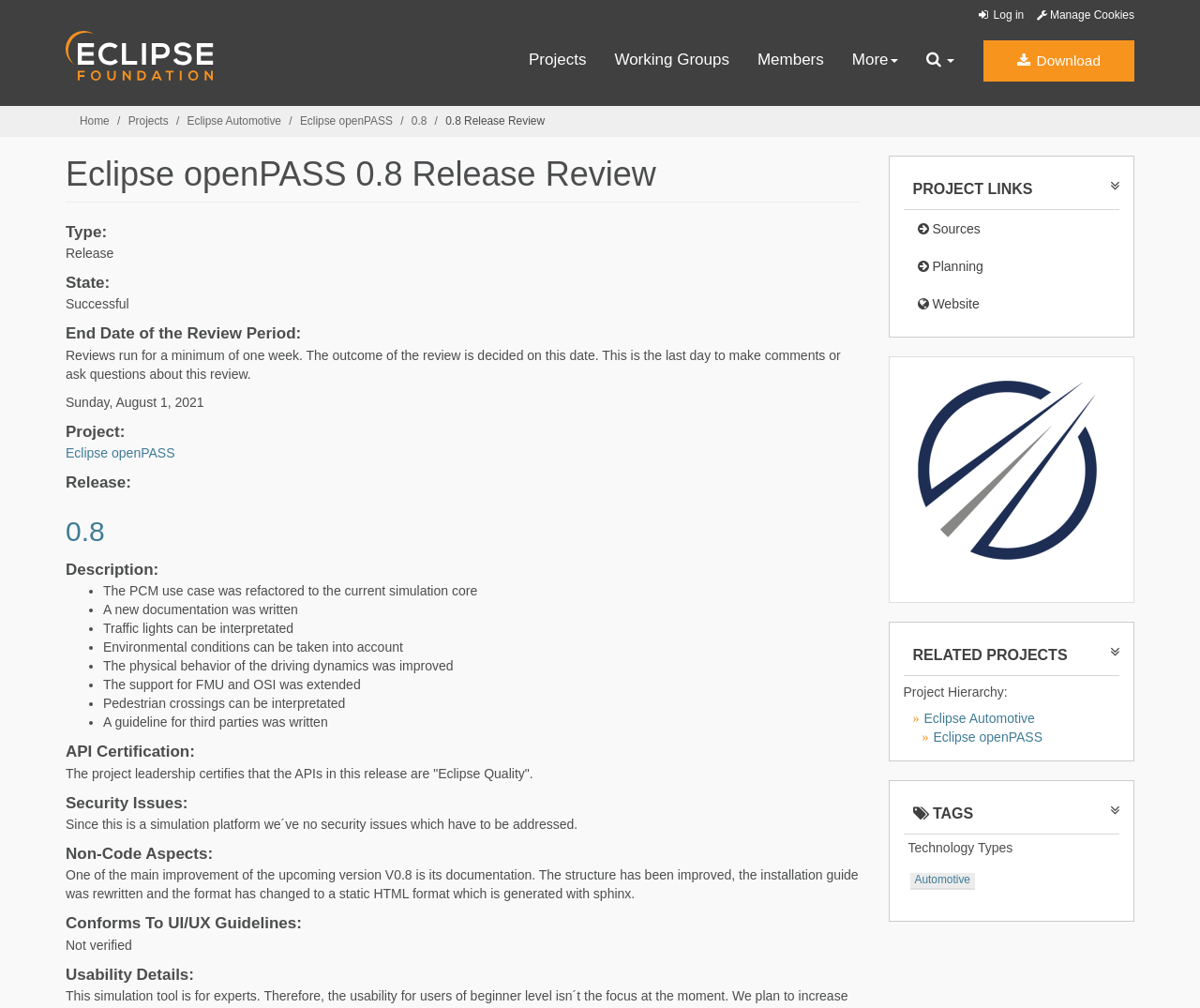Provide the bounding box coordinates of the HTML element this sentence describes: "Sources". The bounding box coordinates consist of four float numbers between 0 and 1, i.e., [left, top, right, bottom].

[0.753, 0.208, 0.933, 0.246]